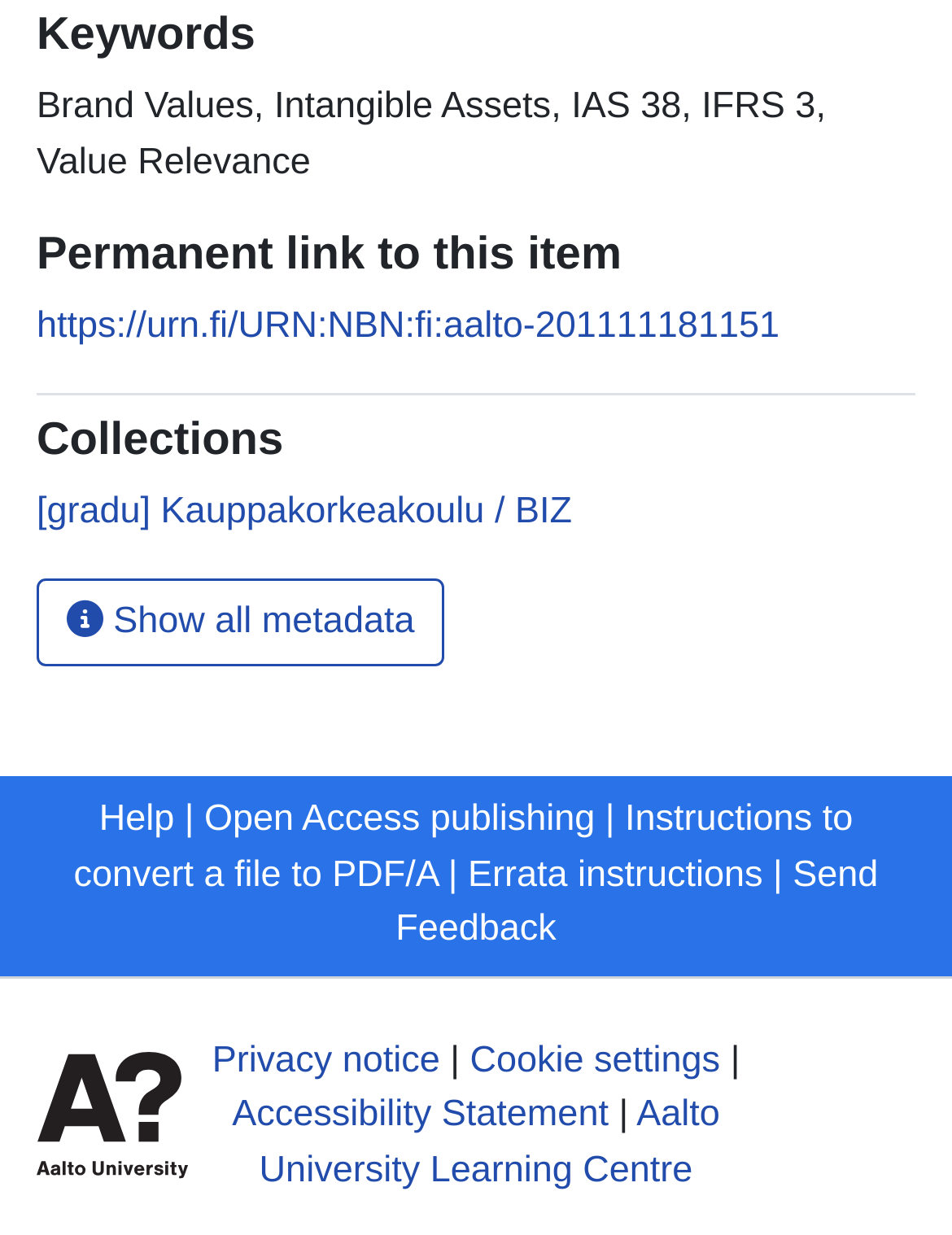Using the element description Aalto University Learning Centre, predict the bounding box coordinates for the UI element. Provide the coordinates in (top-left x, top-left y, bottom-right x, bottom-right y) format with values ranging from 0 to 1.

[0.272, 0.886, 0.756, 0.964]